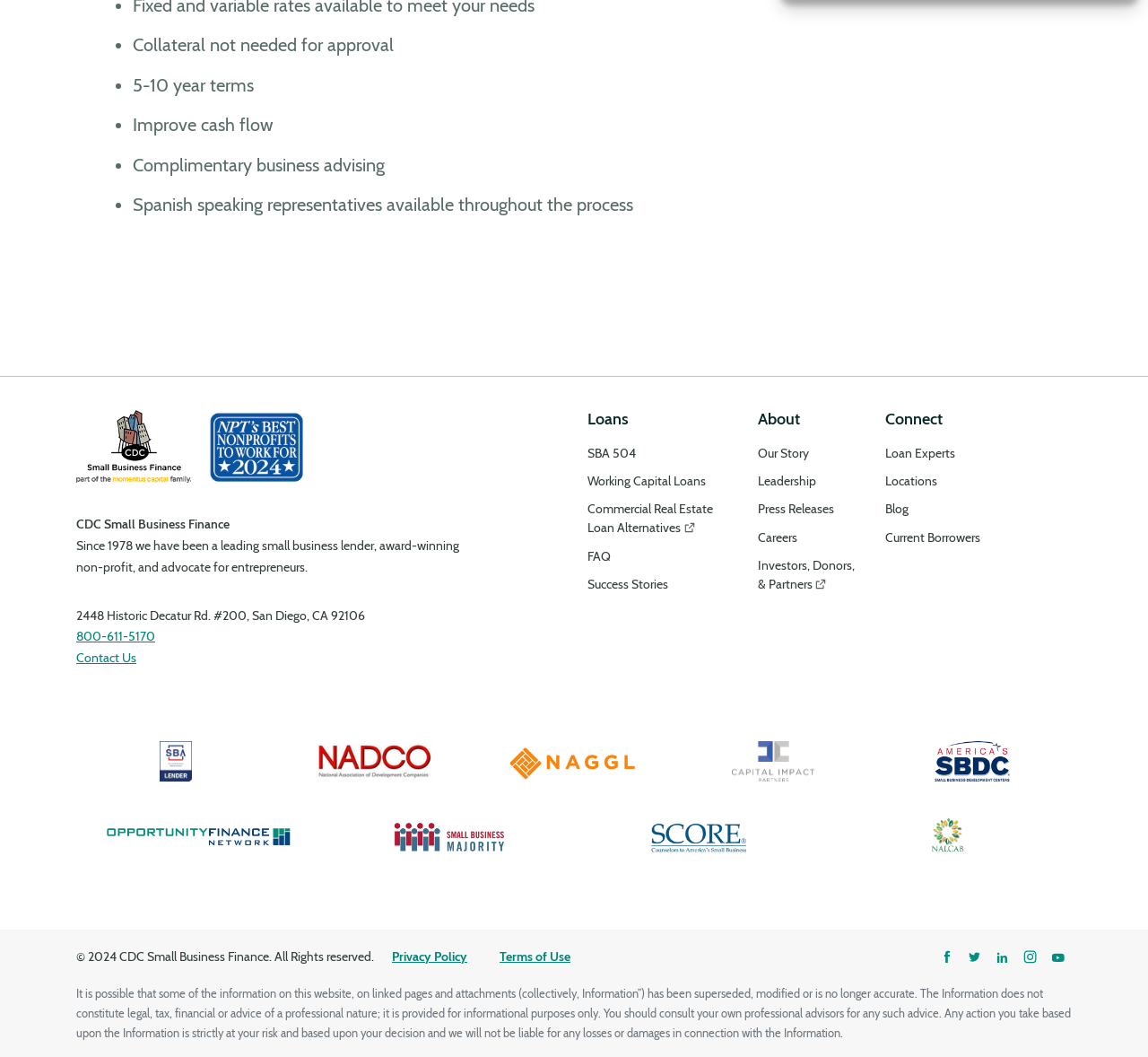Bounding box coordinates must be specified in the format (top-left x, top-left y, bottom-right x, bottom-right y). All values should be floating point numbers between 0 and 1. What are the bounding box coordinates of the UI element described as: Investors, Donors, & Partners

[0.66, 0.527, 0.745, 0.56]